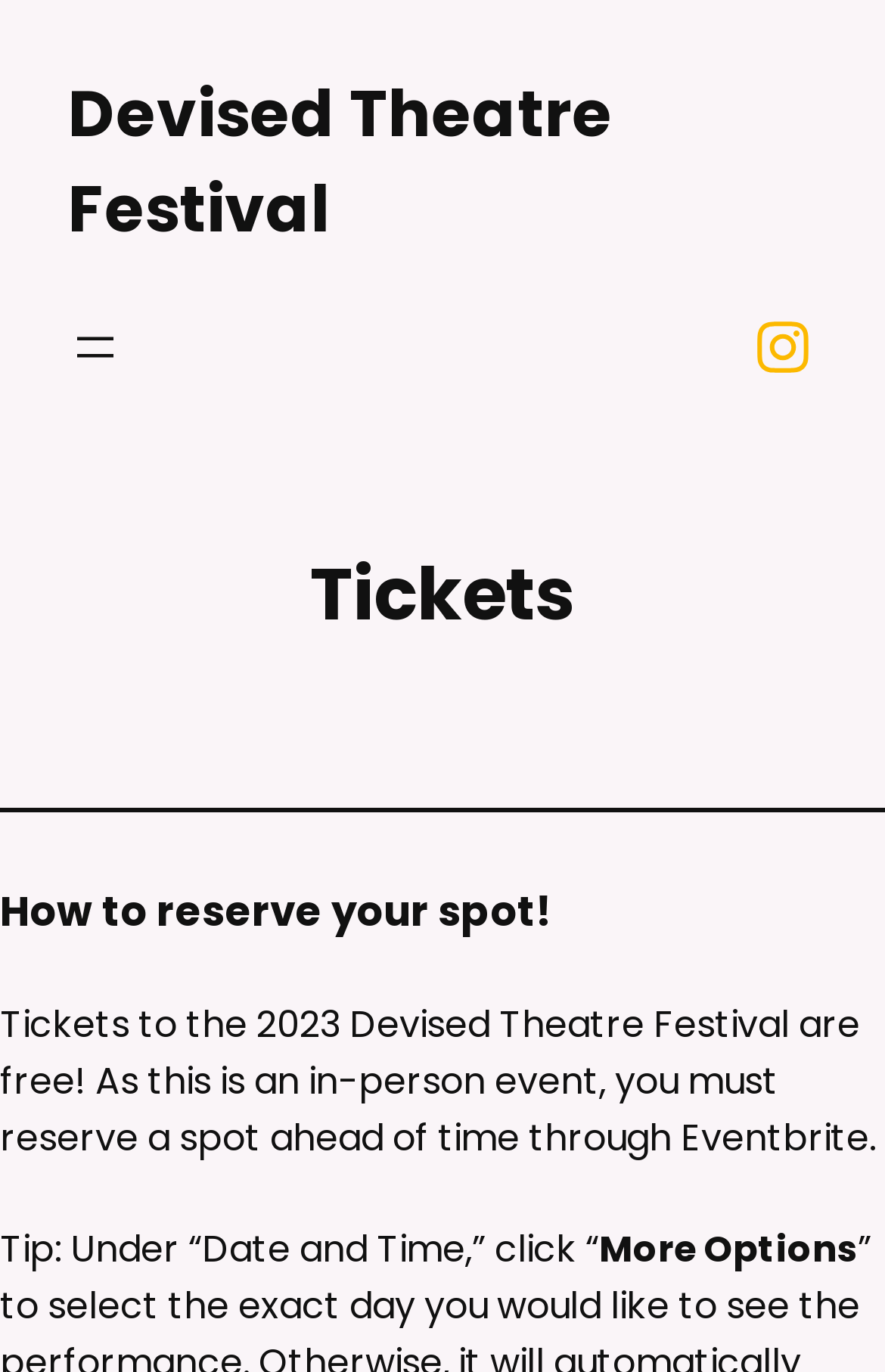Please answer the following question using a single word or phrase: 
What is the platform used for reservation?

Eventbrite